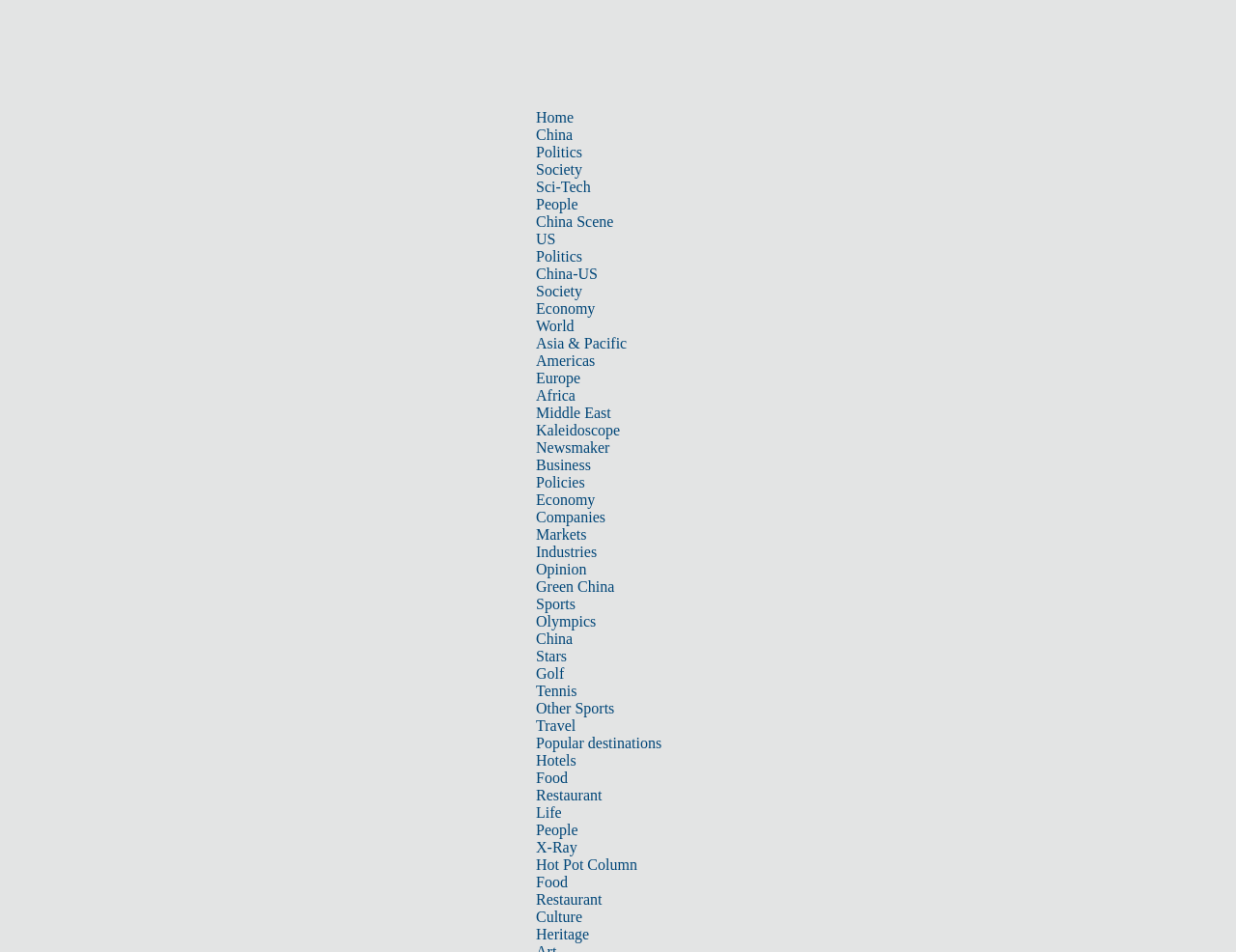Find and indicate the bounding box coordinates of the region you should select to follow the given instruction: "View the 'Tuva Tutorials' resource".

None